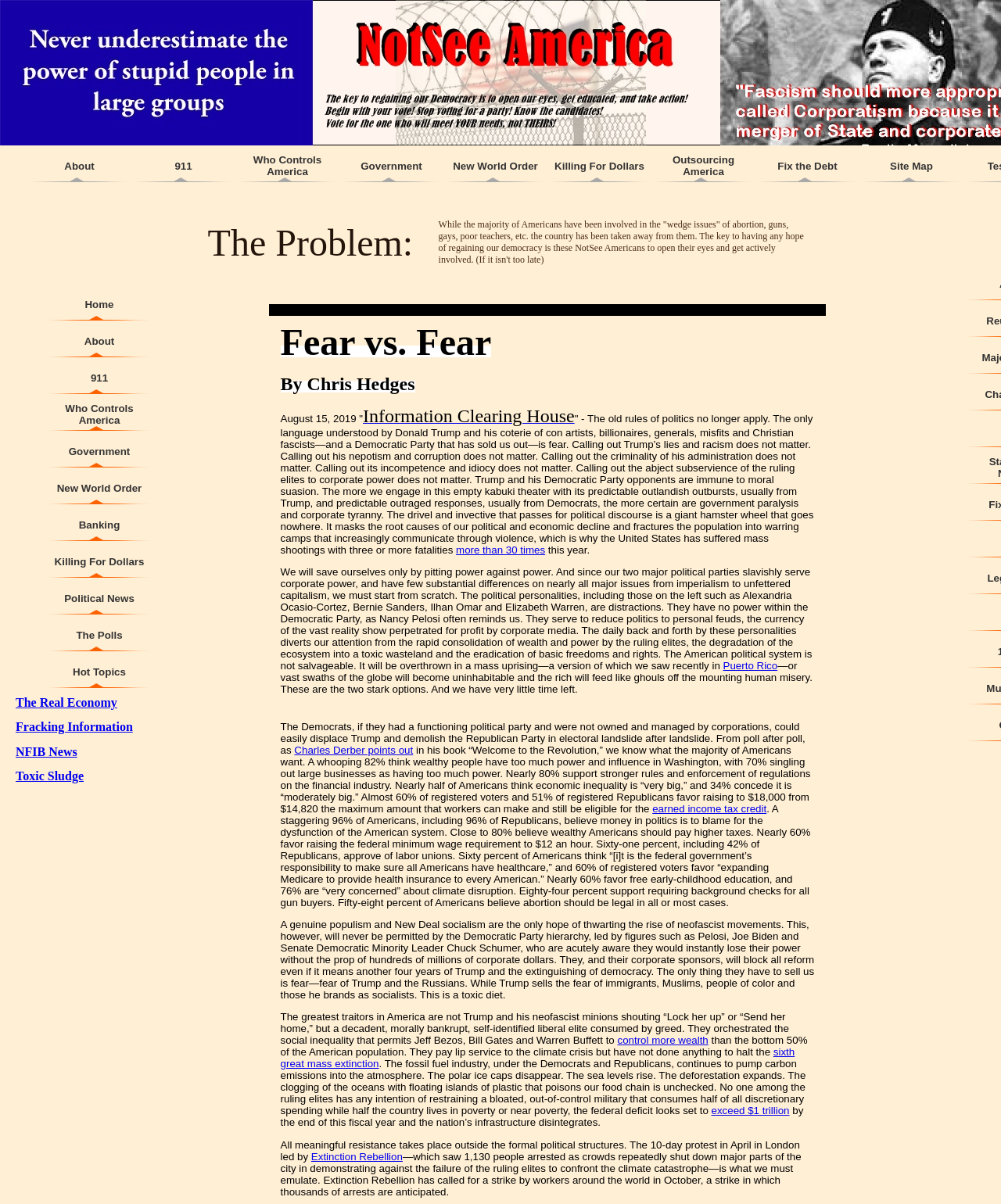Determine the bounding box coordinates for the region that must be clicked to execute the following instruction: "Visit 911 page".

[0.133, 0.133, 0.233, 0.143]